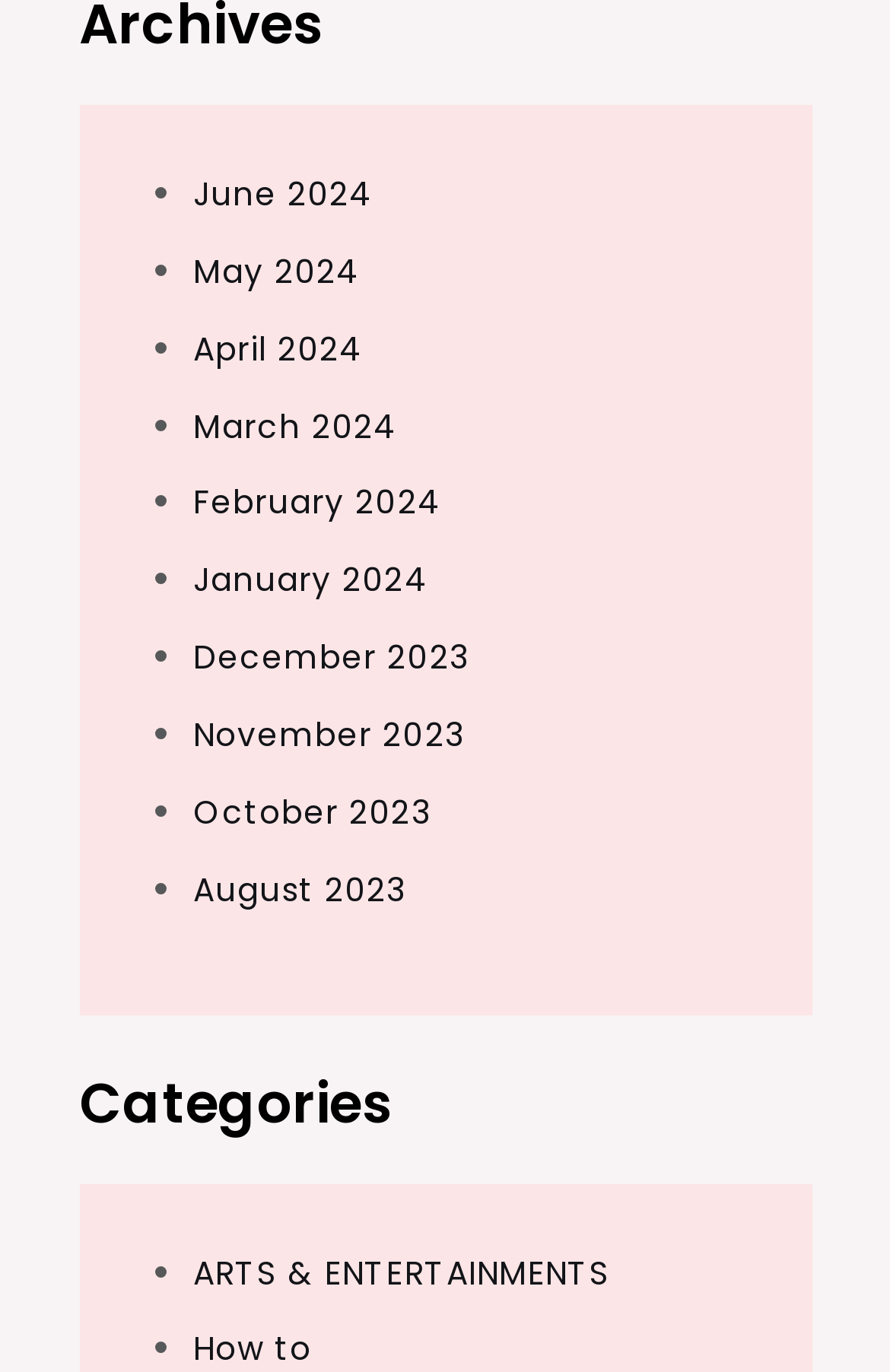Please give a succinct answer to the question in one word or phrase:
What is the most recent month listed?

June 2024